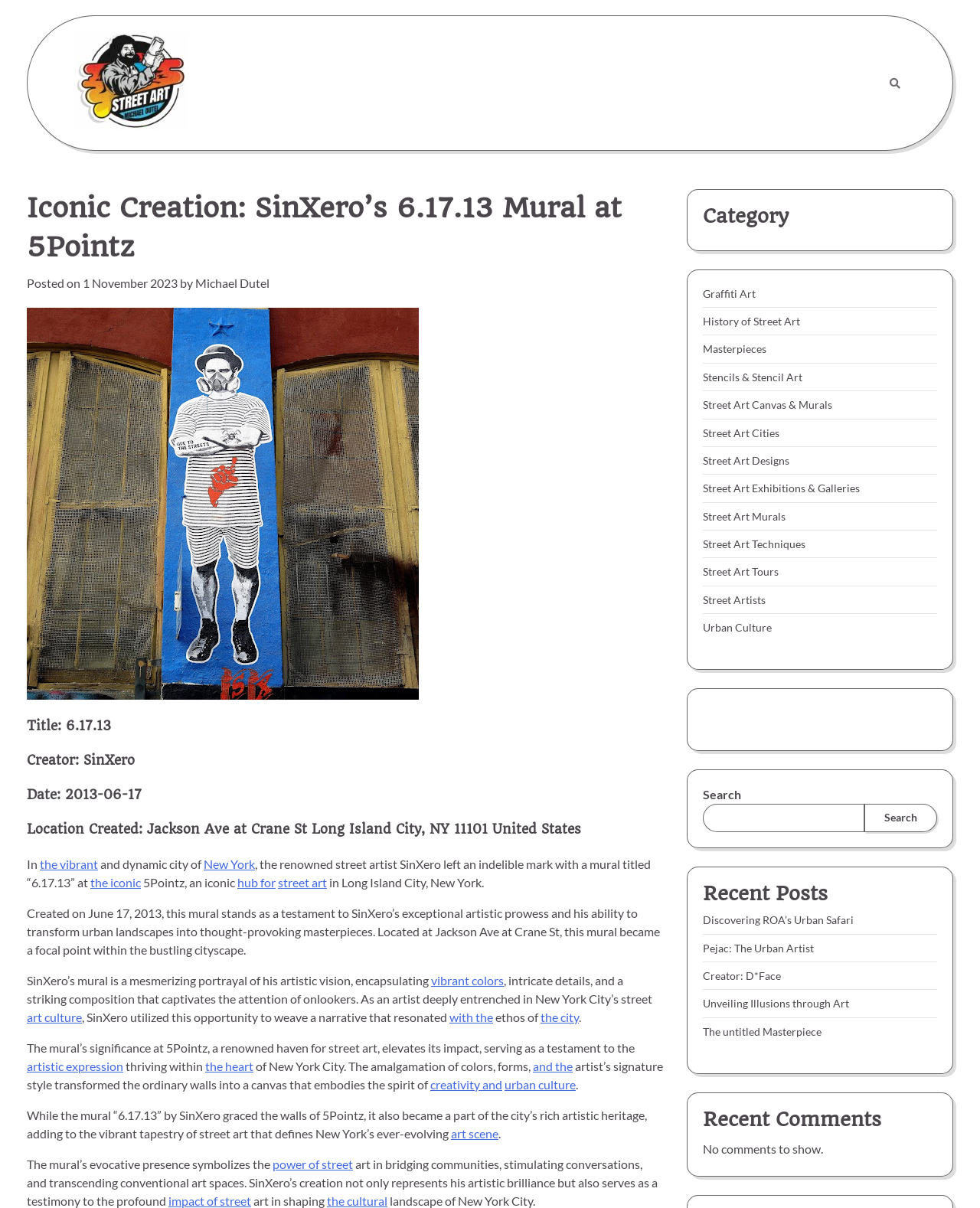Identify the bounding box coordinates of the clickable region required to complete the instruction: "Search for something". The coordinates should be given as four float numbers within the range of 0 and 1, i.e., [left, top, right, bottom].

[0.717, 0.666, 0.882, 0.689]